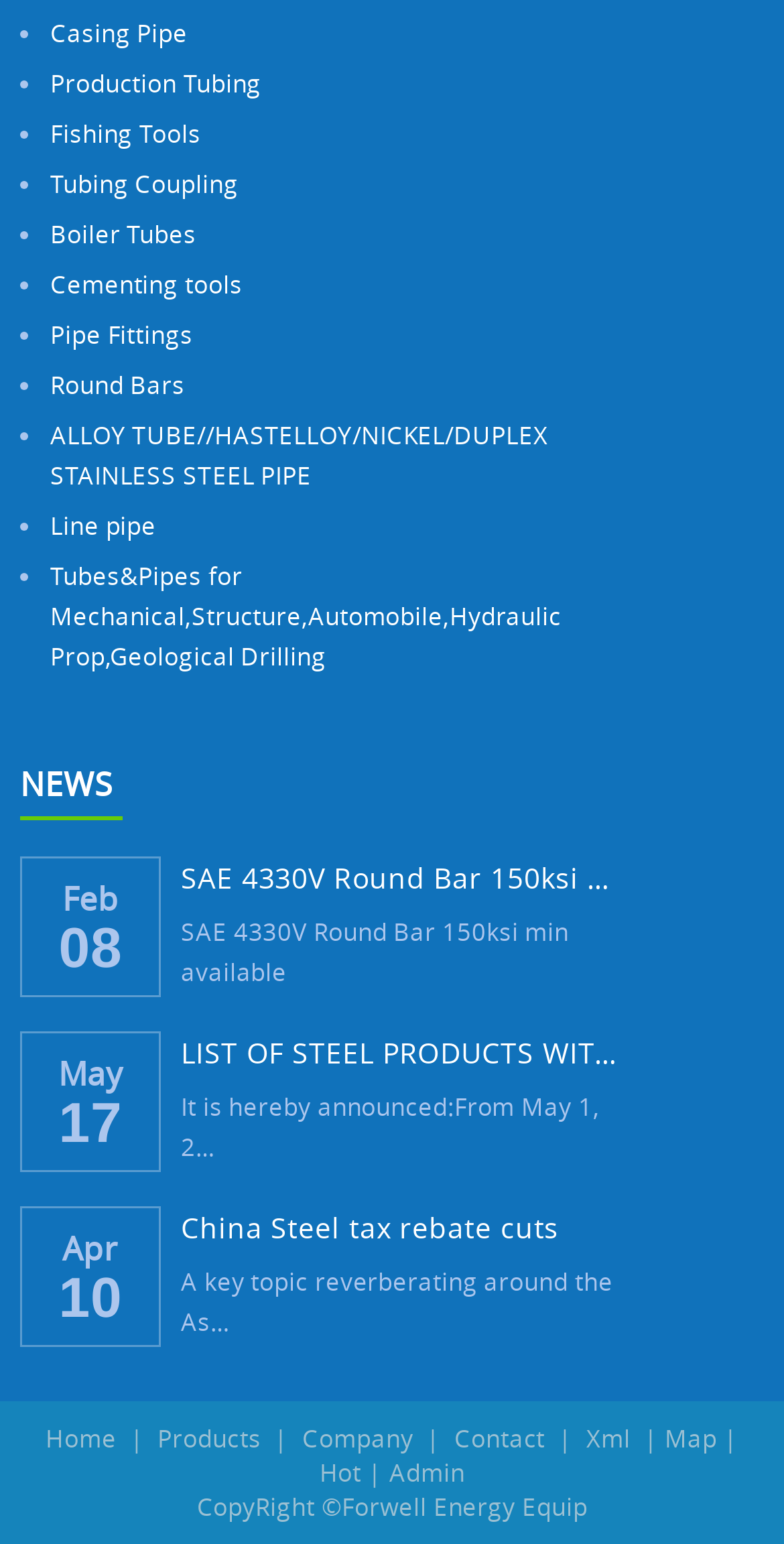What are the main categories listed on the top? From the image, respond with a single word or brief phrase.

Home, Products, Company, Contact